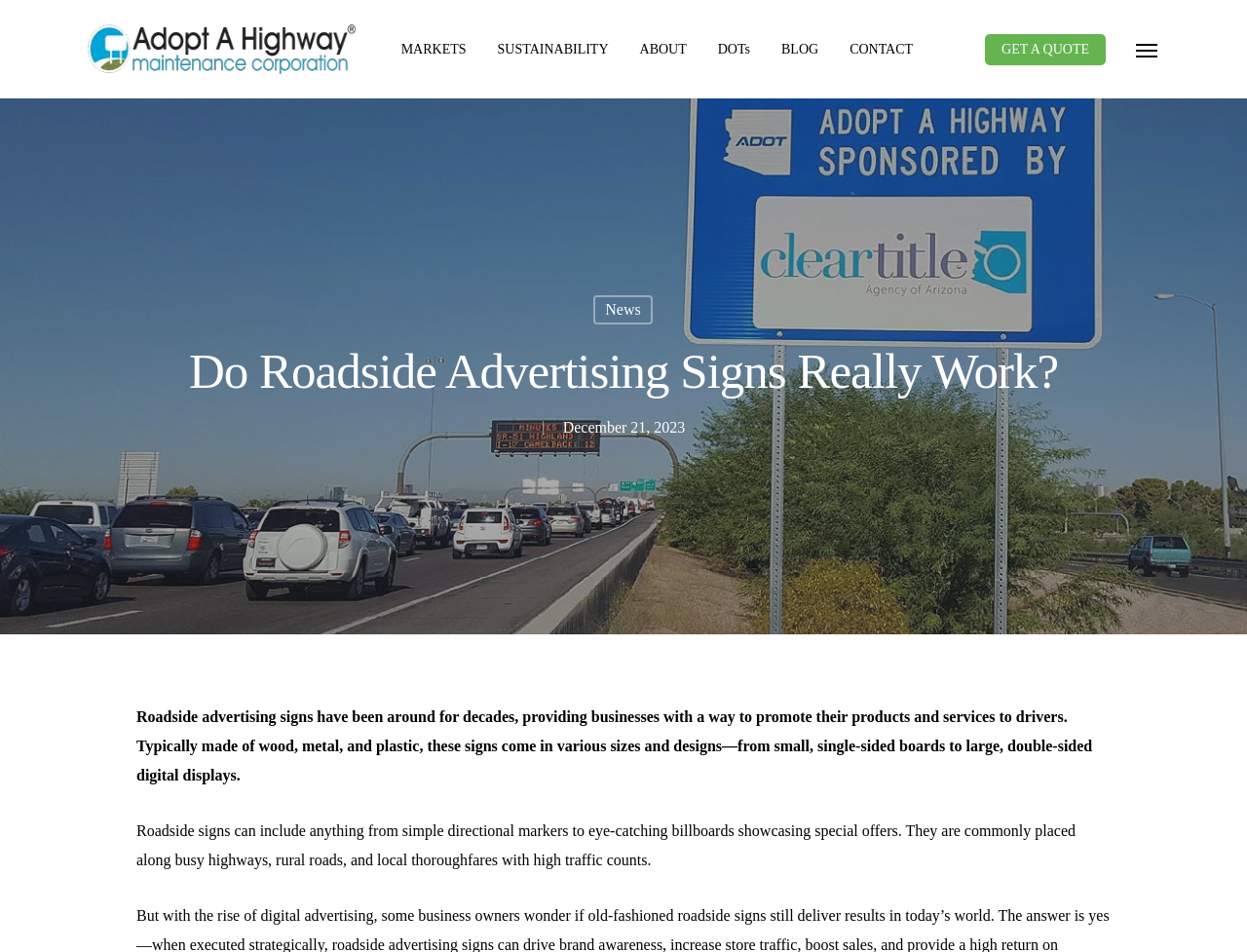Create an elaborate caption for the webpage.

The webpage is about roadside advertising signs and their effectiveness, with a focus on Adopt A Highway. At the top left, there is a link to Adopt A Highway, accompanied by an image with the same name. 

To the right of the Adopt A Highway link, there are several links in a row, including MARKETS, SUSTAINABILITY, ABOUT, DOTs, BLOG, CONTACT, and GET A QUOTE. 

Below these links, there is a heading that reads "Do Roadside Advertising Signs Really Work?" which is centered at the top of the main content area. 

Underneath the heading, there is a link to News, positioned to the left. Below the News link, there is a date, "December 21, 2023", which is centered. 

The main content of the webpage consists of two paragraphs of text. The first paragraph explains that roadside advertising signs have been around for decades, providing businesses with a way to promote their products and services to drivers. The second paragraph describes the types of roadside signs, including simple directional markers and eye-catching billboards, and their common placement along busy highways and local thoroughfares.